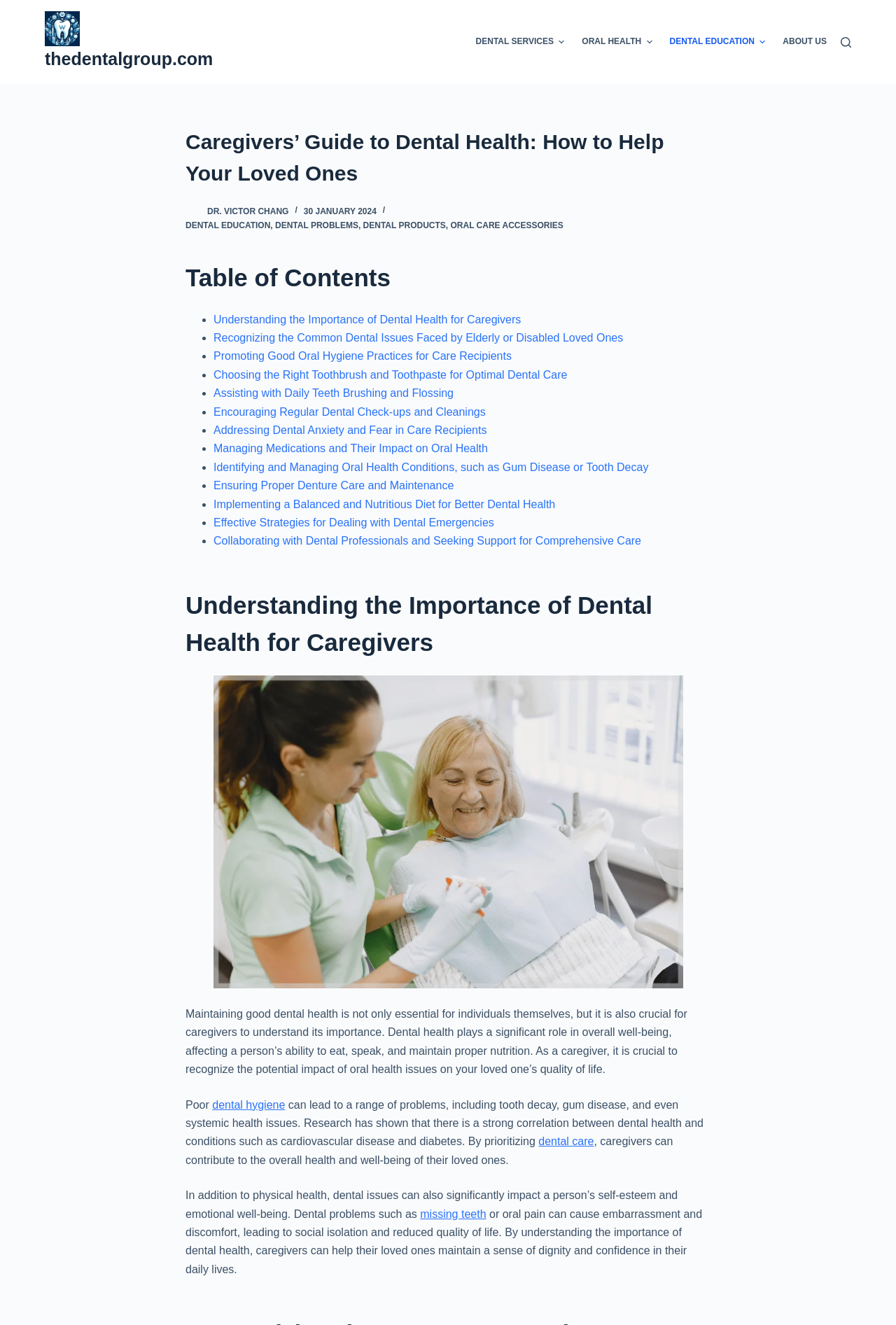Illustrate the webpage thoroughly, mentioning all important details.

The webpage is a guide for caregivers on the importance of dental health for their loved ones. At the top, there is a navigation menu with links to different sections, including "DENTAL SERVICES", "ORAL HEALTH", "DENTAL EDUCATION", and "ABOUT US". Below the navigation menu, there is a search button.

The main content of the webpage is divided into sections. The first section is an introduction to the importance of dental health for caregivers, with a heading "Caregivers’ Guide to Dental Health: How to Help Your Loved Ones". Below the heading, there is a link to the author, Dr. Victor Chang, and the date of publication, January 30, 2024.

The next section is a table of contents, with links to different topics related to dental health, including understanding the importance of dental health, recognizing common dental issues, promoting good oral hygiene practices, and more.

The main article begins with a heading "Understanding the Importance of Dental Health for Caregivers". Below the heading, there is an image related to the topic. The article explains the significance of dental health for overall well-being, including its impact on eating, speaking, and nutrition. It also highlights the potential consequences of poor dental hygiene, such as tooth decay, gum disease, and systemic health issues.

The article continues to discuss the emotional and social impact of dental problems, including the effects on self-esteem and social isolation. It emphasizes the importance of caregivers understanding the importance of dental health to help their loved ones maintain a sense of dignity and confidence.

Throughout the webpage, there are links to related topics and images to illustrate the points being made. The layout is clean and easy to navigate, with clear headings and concise text.